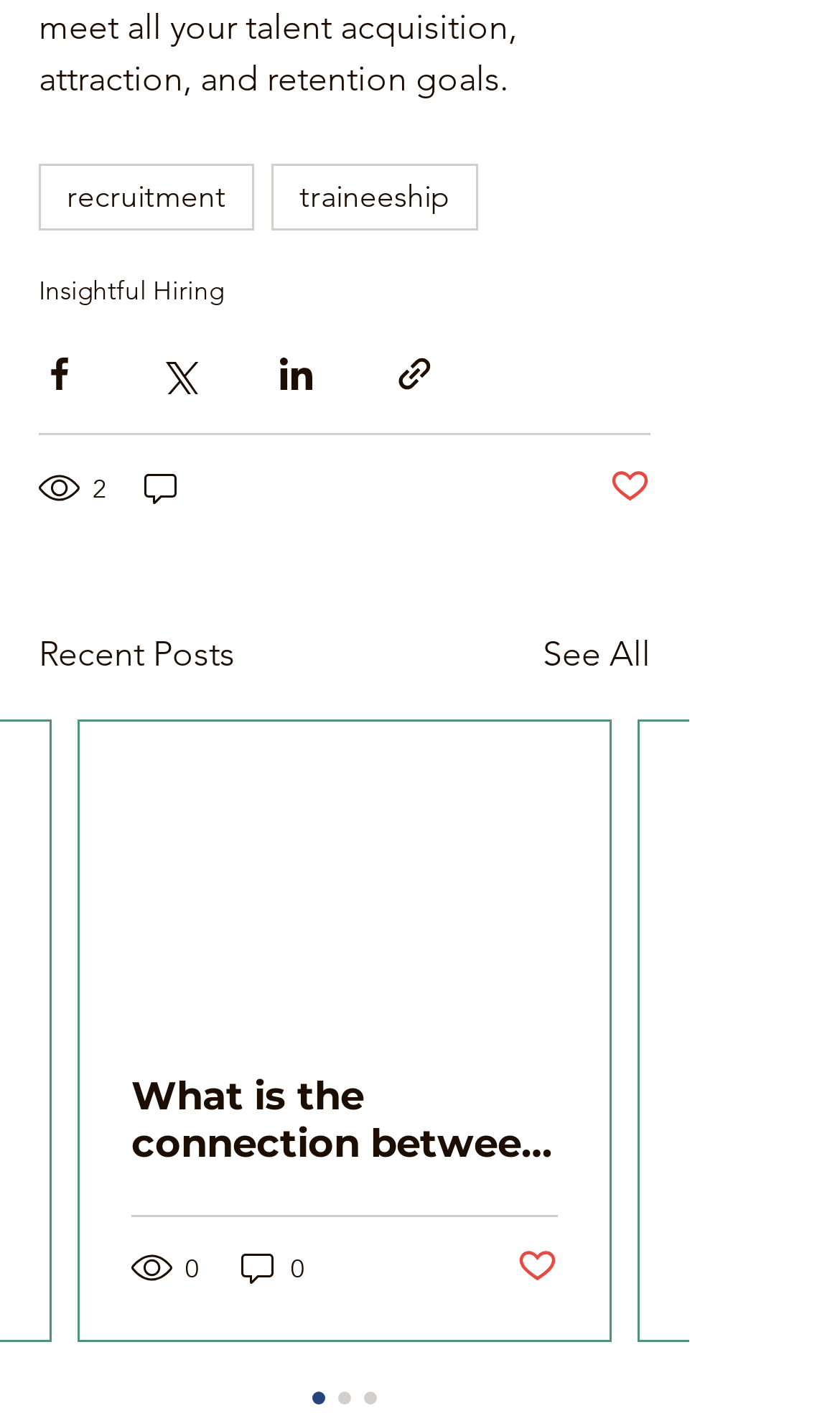Give the bounding box coordinates for this UI element: "0". The coordinates should be four float numbers between 0 and 1, arranged as [left, top, right, bottom].

[0.823, 0.878, 0.908, 0.907]